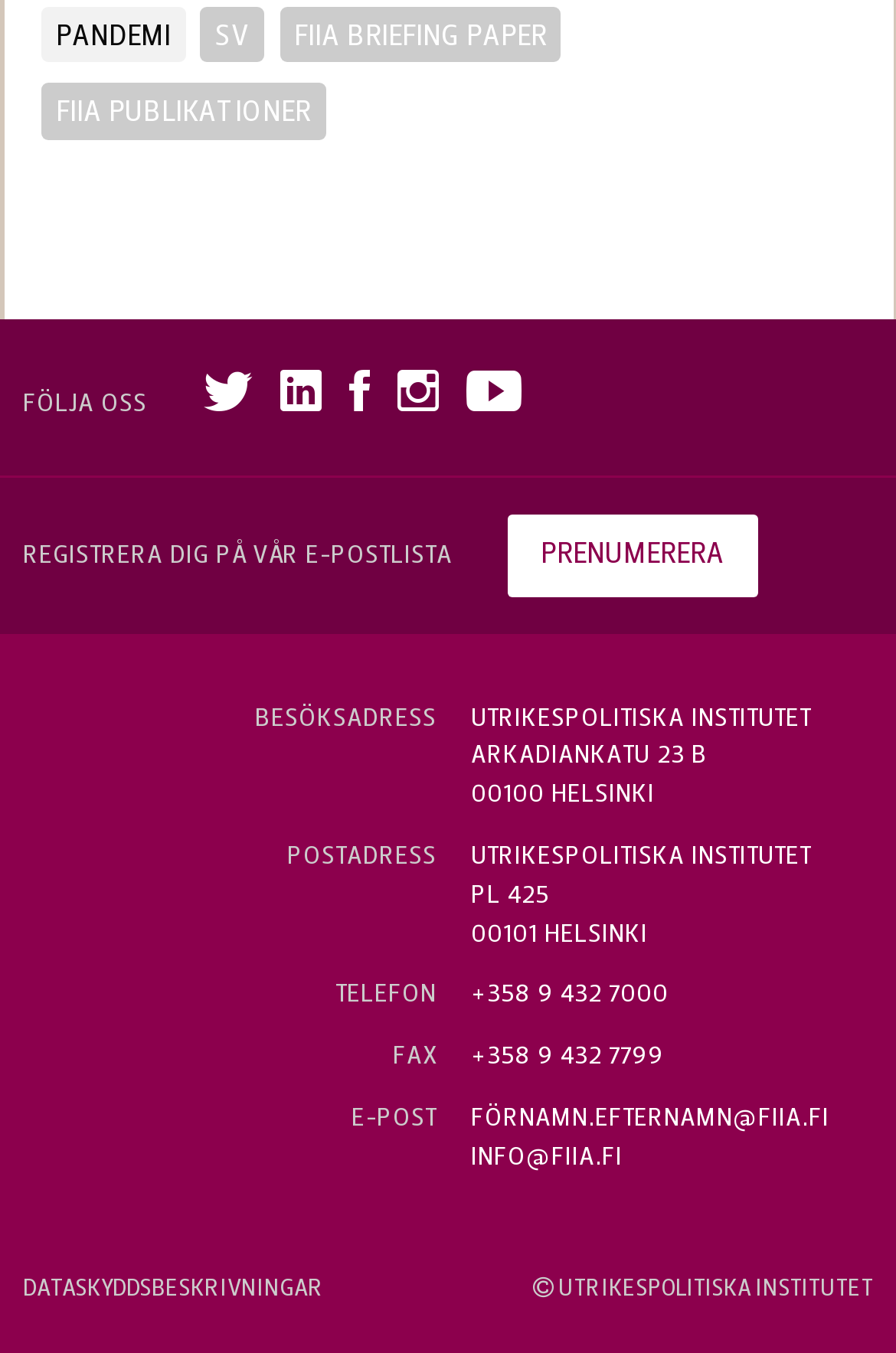Find the bounding box coordinates of the clickable element required to execute the following instruction: "Subscribe to FIIA's e-postlista". Provide the coordinates as four float numbers between 0 and 1, i.e., [left, top, right, bottom].

[0.567, 0.395, 0.846, 0.422]